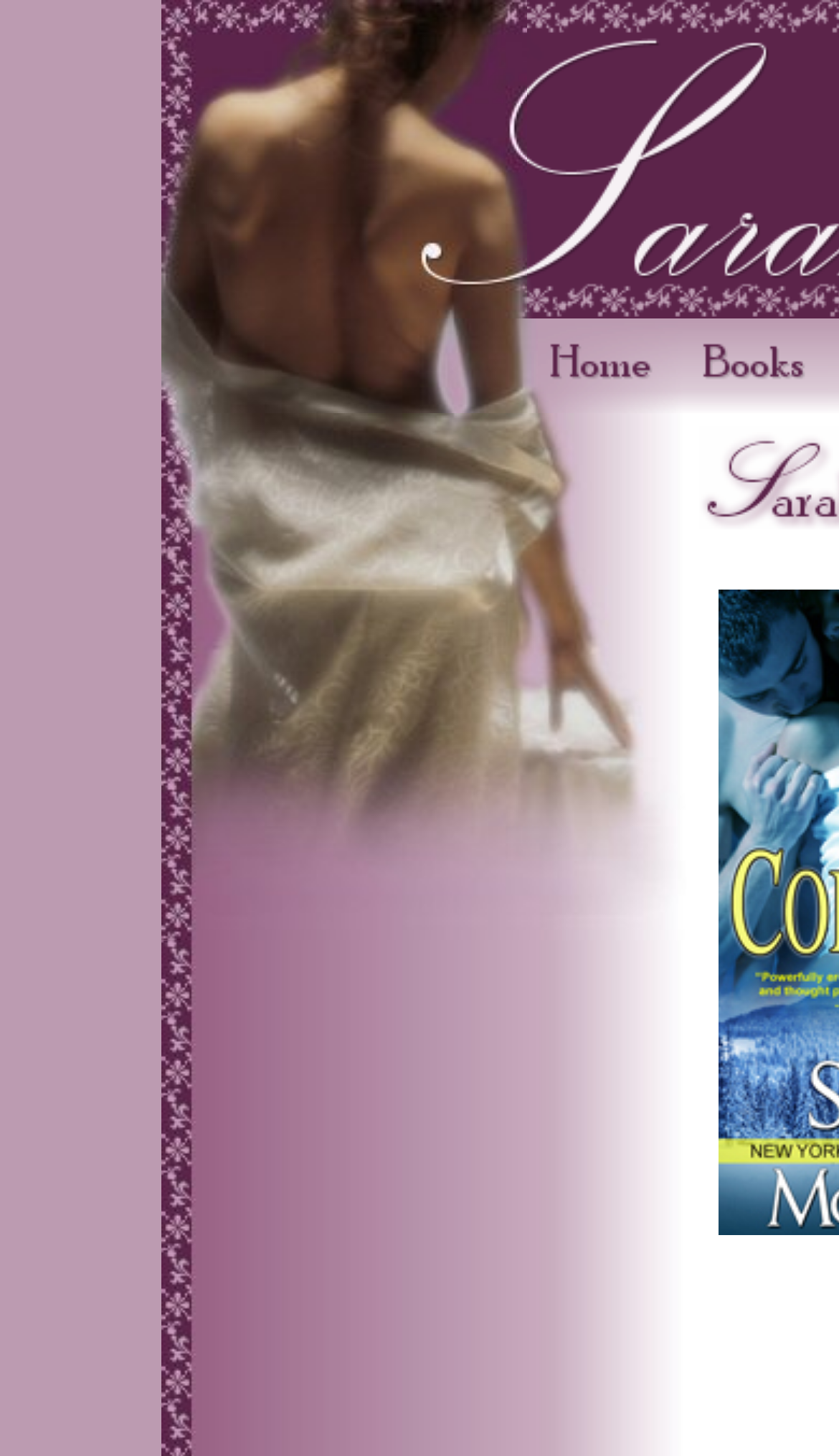Give a comprehensive overview of the webpage, including key elements.

The webpage is about Sarah McCarty, an author, and her book "Conception". At the top of the page, there is a large image spanning about half of the page's width, situated near the top left corner. Below this image, there are three columns of elements, each containing an image and a link. The images in these columns are smaller than the top image and are aligned horizontally. The links are positioned below their corresponding images. 

On the right side of the page, there is another large image that takes up about two-thirds of the page's height, starting from the top. This image is positioned below the top image and to the right of the three columns of elements.